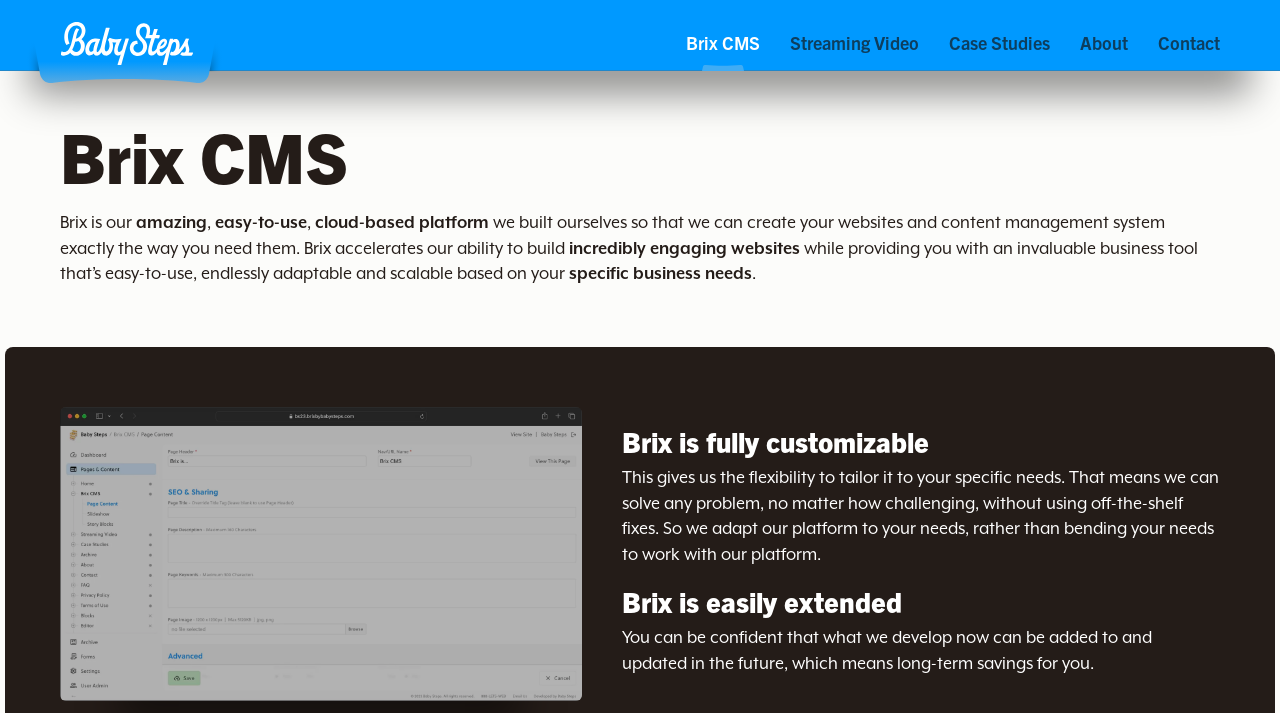Answer the question below in one word or phrase:
How many links are in the navigation menu?

5